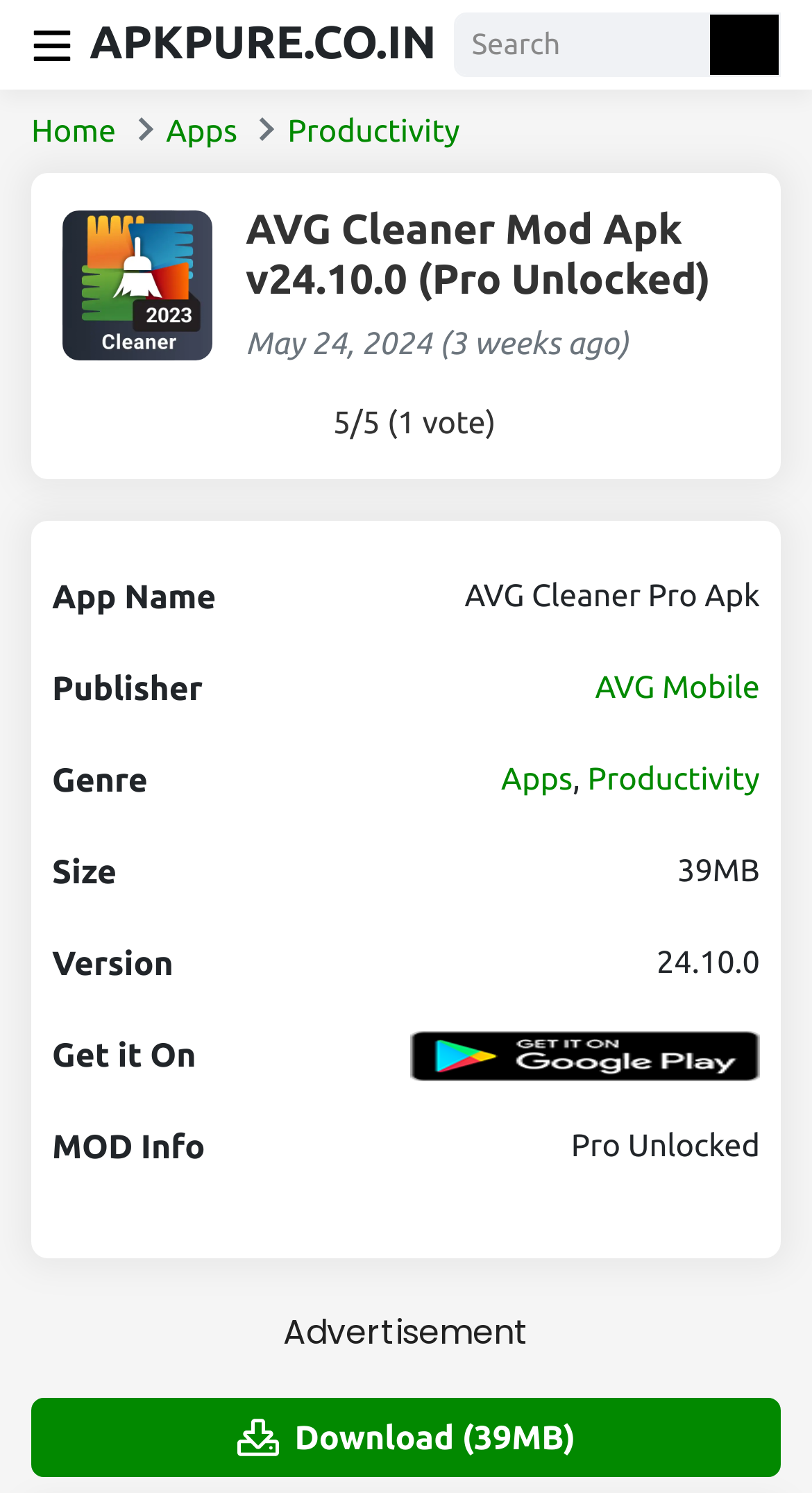What is the genre of the app?
Relying on the image, give a concise answer in one word or a brief phrase.

Apps, Productivity